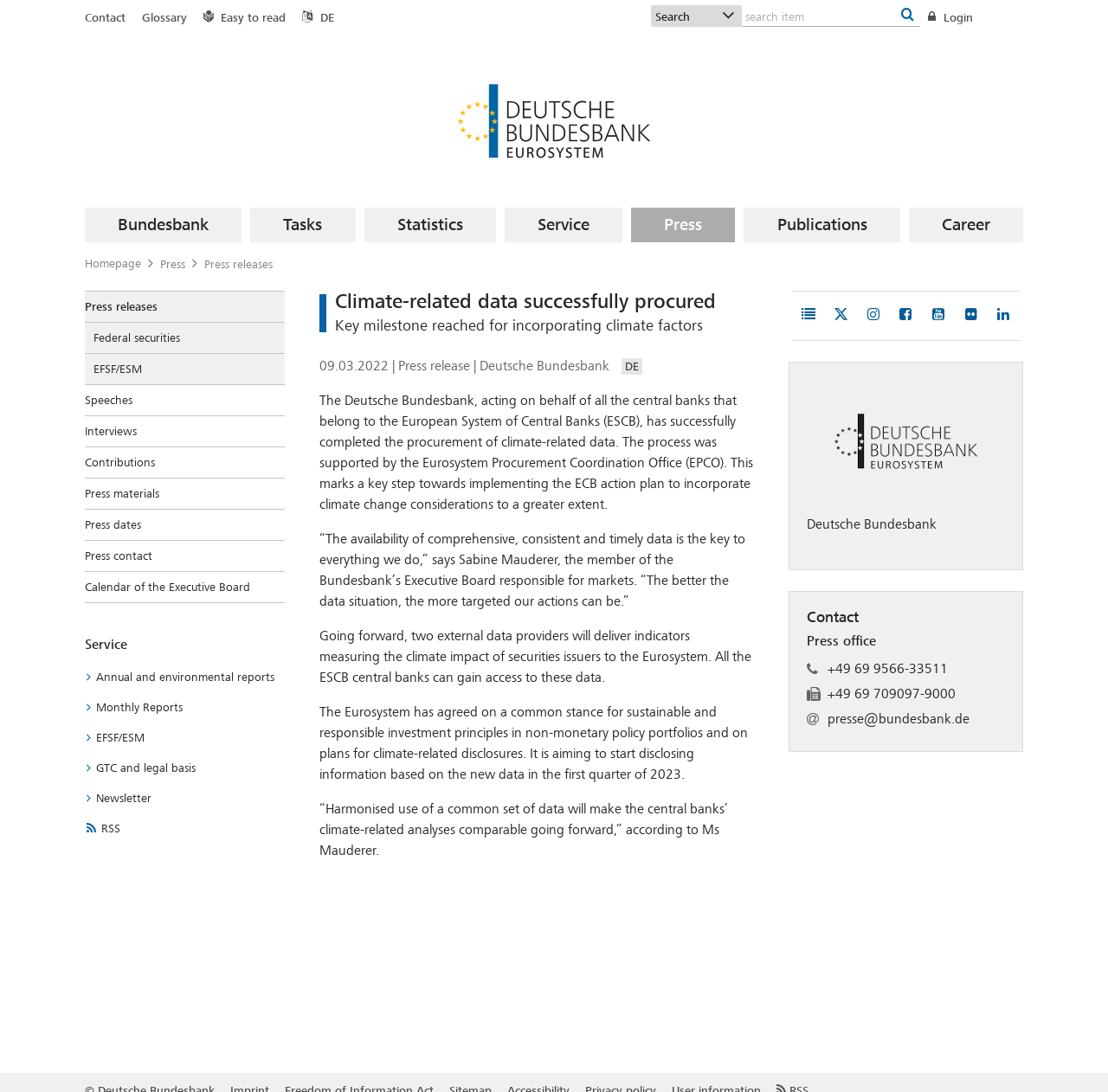Using the format (top-left x, top-left y, bottom-right x, bottom-right y), provide the bounding box coordinates for the described UI element. All values should be floating point numbers between 0 and 1: Terms & Conditions

None